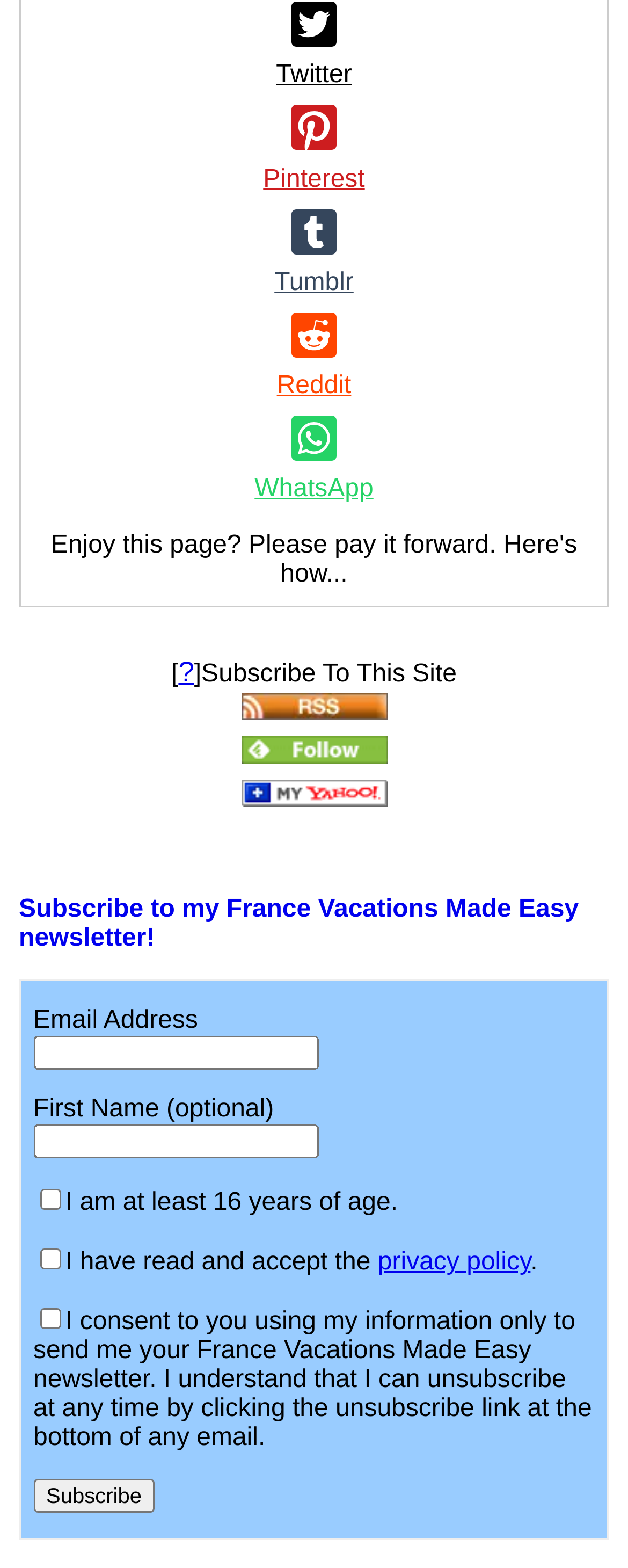Given the description "alt="XML RSS"", provide the bounding box coordinates of the corresponding UI element.

[0.383, 0.446, 0.617, 0.464]